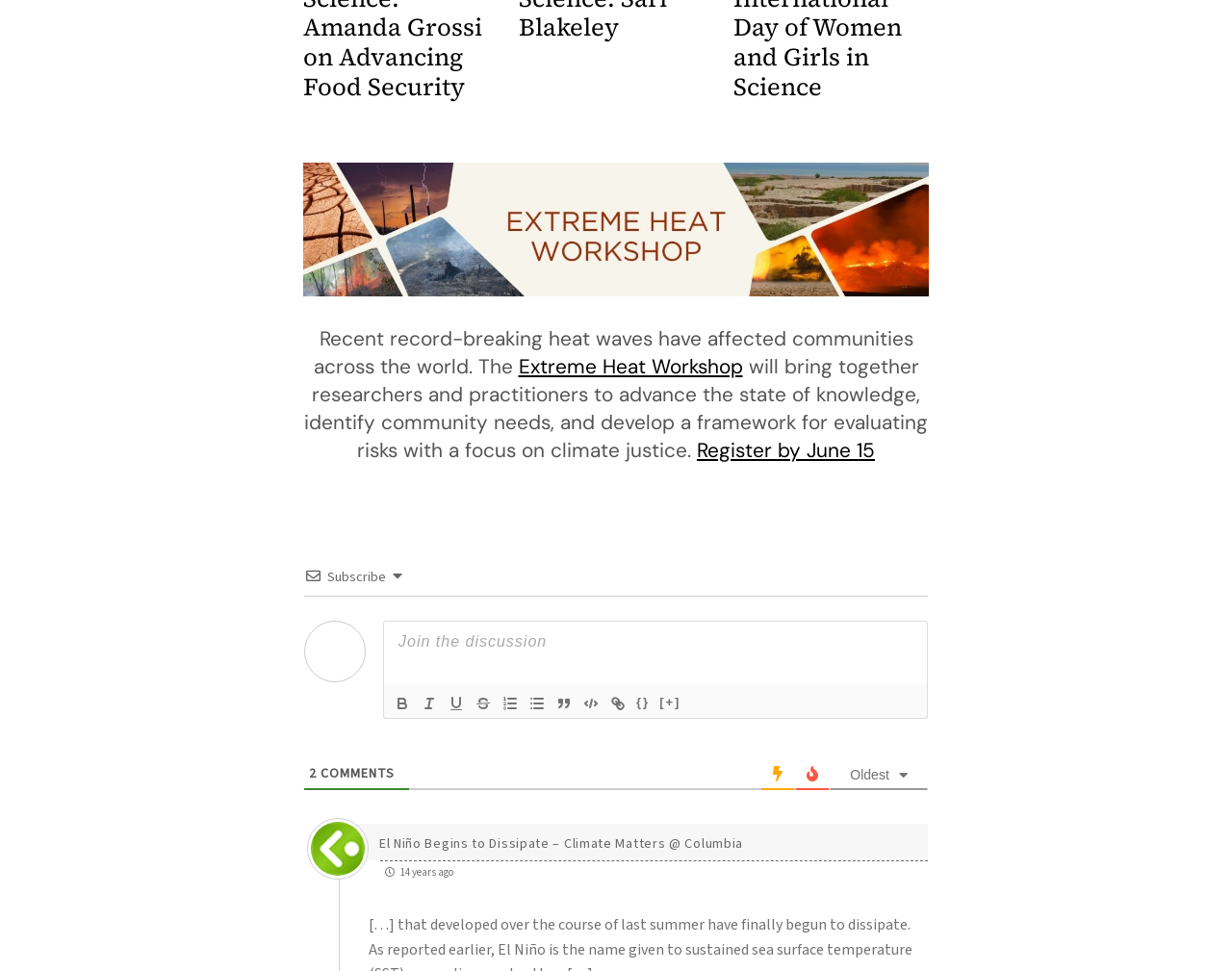Give a one-word or short-phrase answer to the following question: 
How old is the article below the workshop information?

14 years